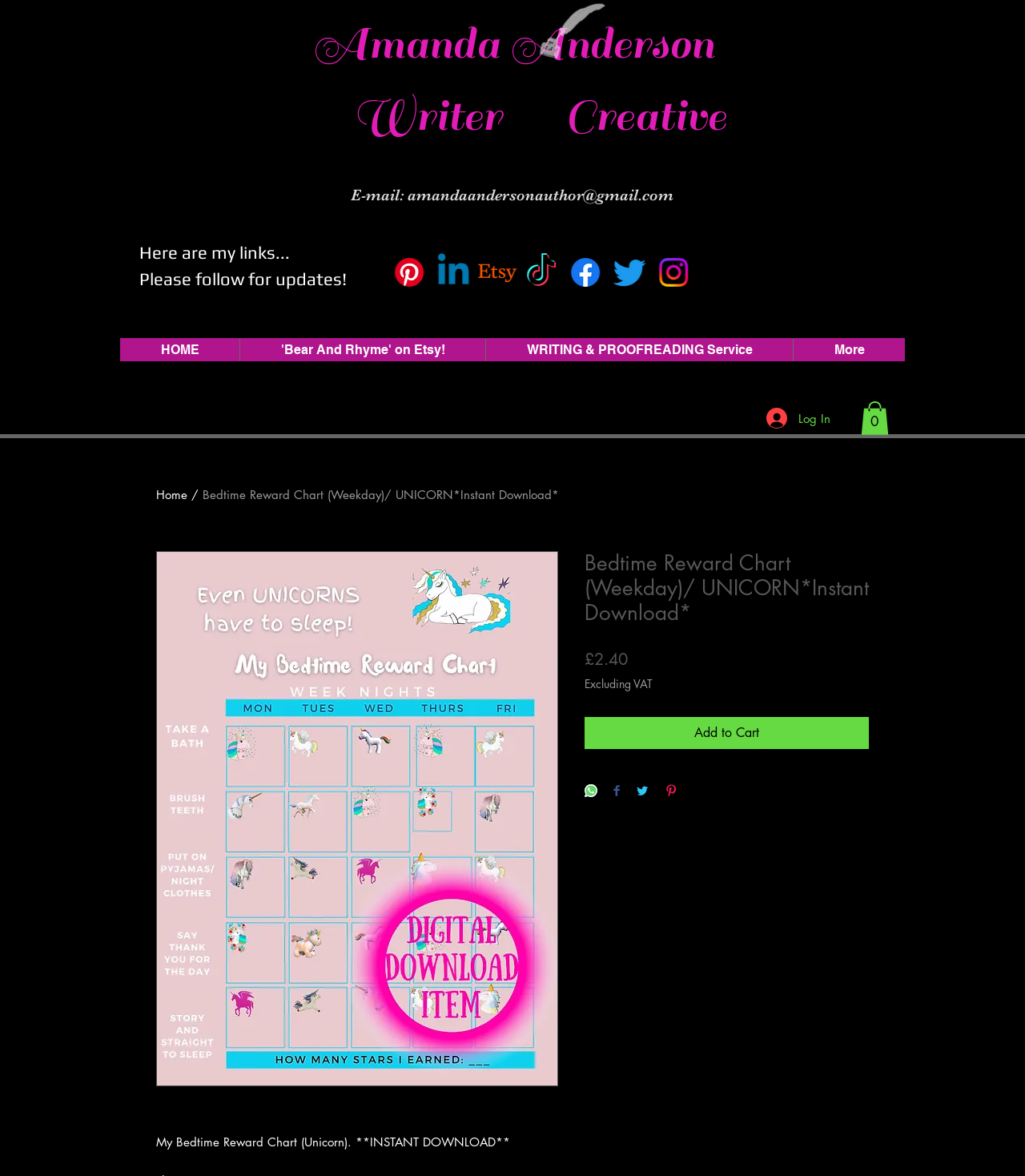Identify the bounding box coordinates for the region to click in order to carry out this instruction: "Learn more about chronic disease management". Provide the coordinates using four float numbers between 0 and 1, formatted as [left, top, right, bottom].

None